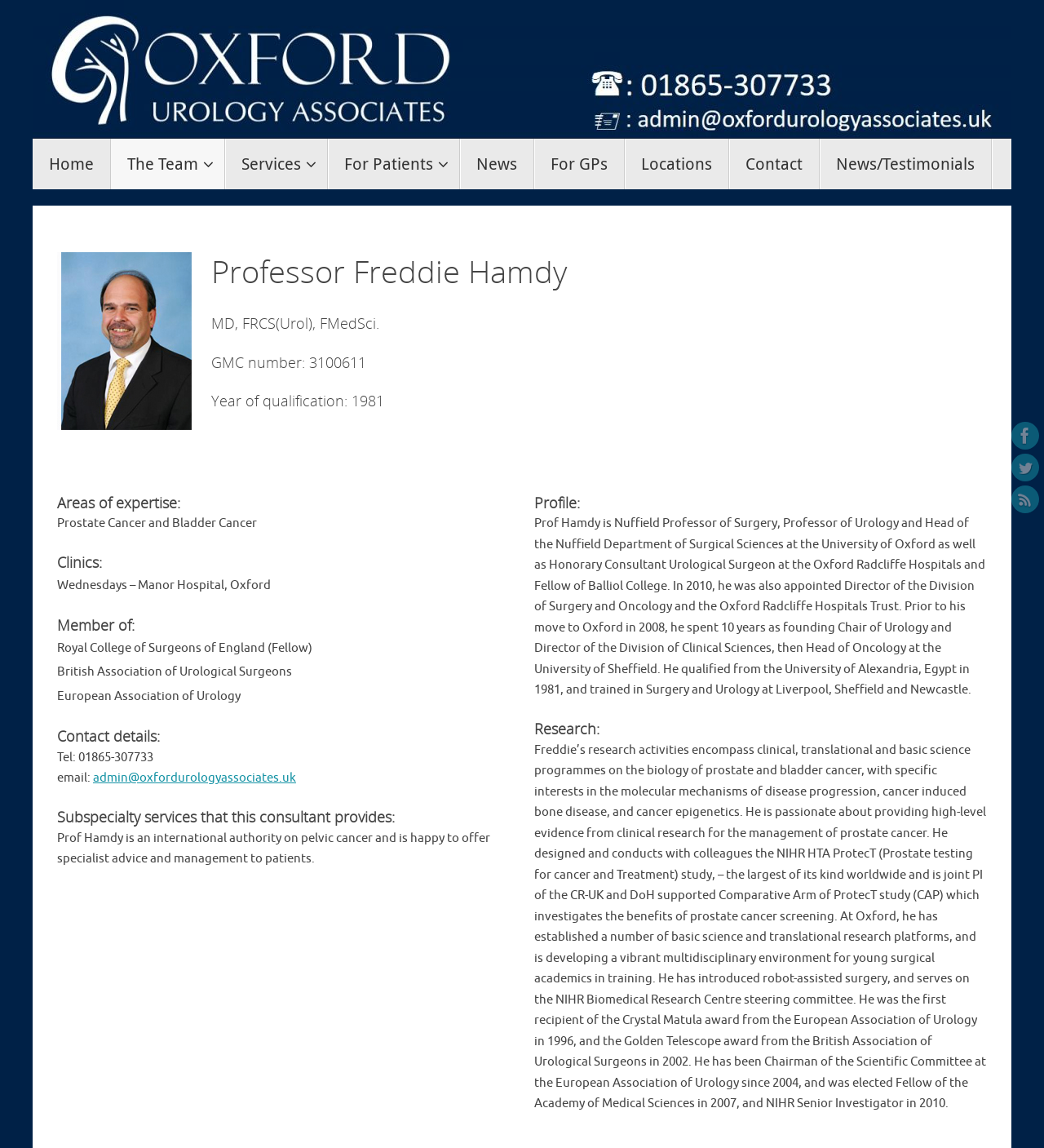Locate the bounding box coordinates of the element to click to perform the following action: 'View Professor Freddie Hamdy's profile'. The coordinates should be given as four float values between 0 and 1, in the form of [left, top, right, bottom].

[0.055, 0.217, 0.945, 0.257]